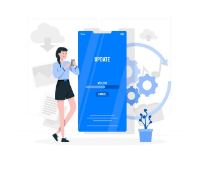Break down the image and describe each part extensively.

The image illustrates a modern, digital environment focused on technology updates. A young woman stands beside a large smartphone-like interface displaying the word "UPDATE" prominently in a bold blue font. She appears to be engaged with her mobile device, possibly accessing or initiating an update, embodying a user-friendly approach to technology. The backdrop features abstract graphics, including gear icons and download symbols, signifying the themes of enhancement and progress, typically relevant in software development contexts. Next to her, a small plant adds a touch of warmth to the technological scene, emphasizing the blend of nature and digital innovation. This image encapsulates the essence of providing efficient, modern solutions, including version upgrades and custom developments for eCommerce platforms like nopCommerce.